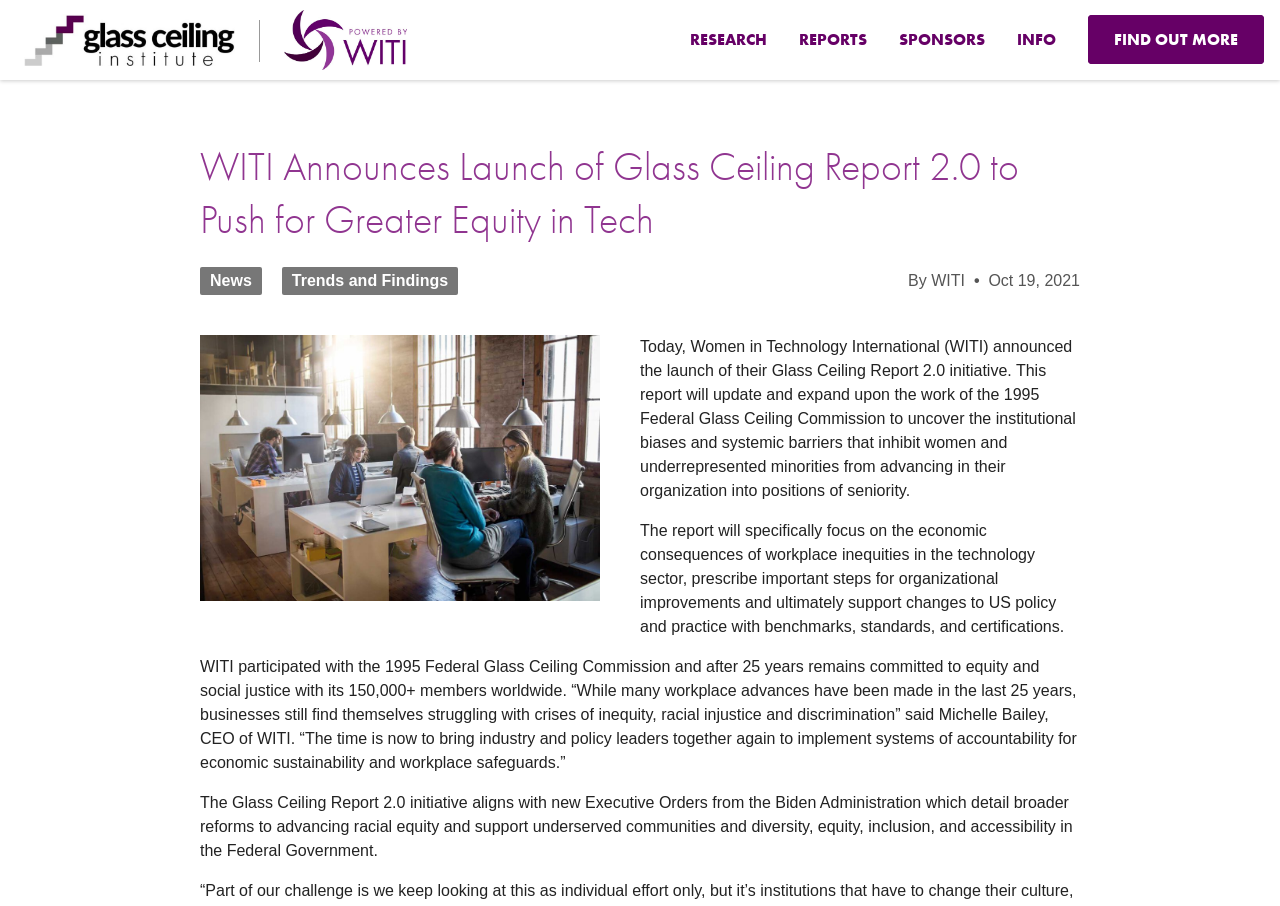Determine the bounding box coordinates of the element's region needed to click to follow the instruction: "Read the news". Provide these coordinates as four float numbers between 0 and 1, formatted as [left, top, right, bottom].

[0.156, 0.294, 0.205, 0.325]